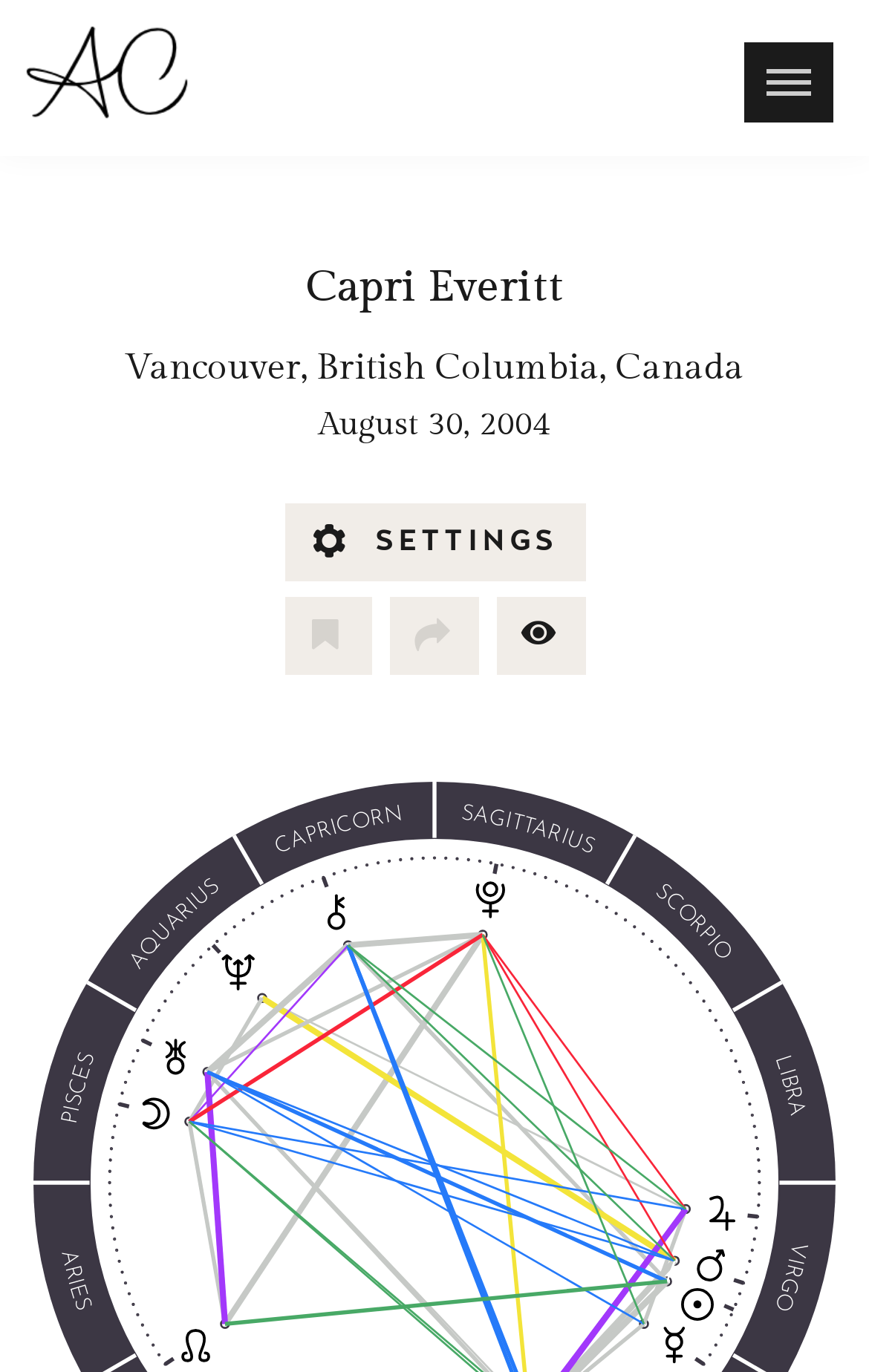What is the location of Capri Everitt's birth?
Based on the screenshot, provide a one-word or short-phrase response.

Vancouver, British Columbia, Canada